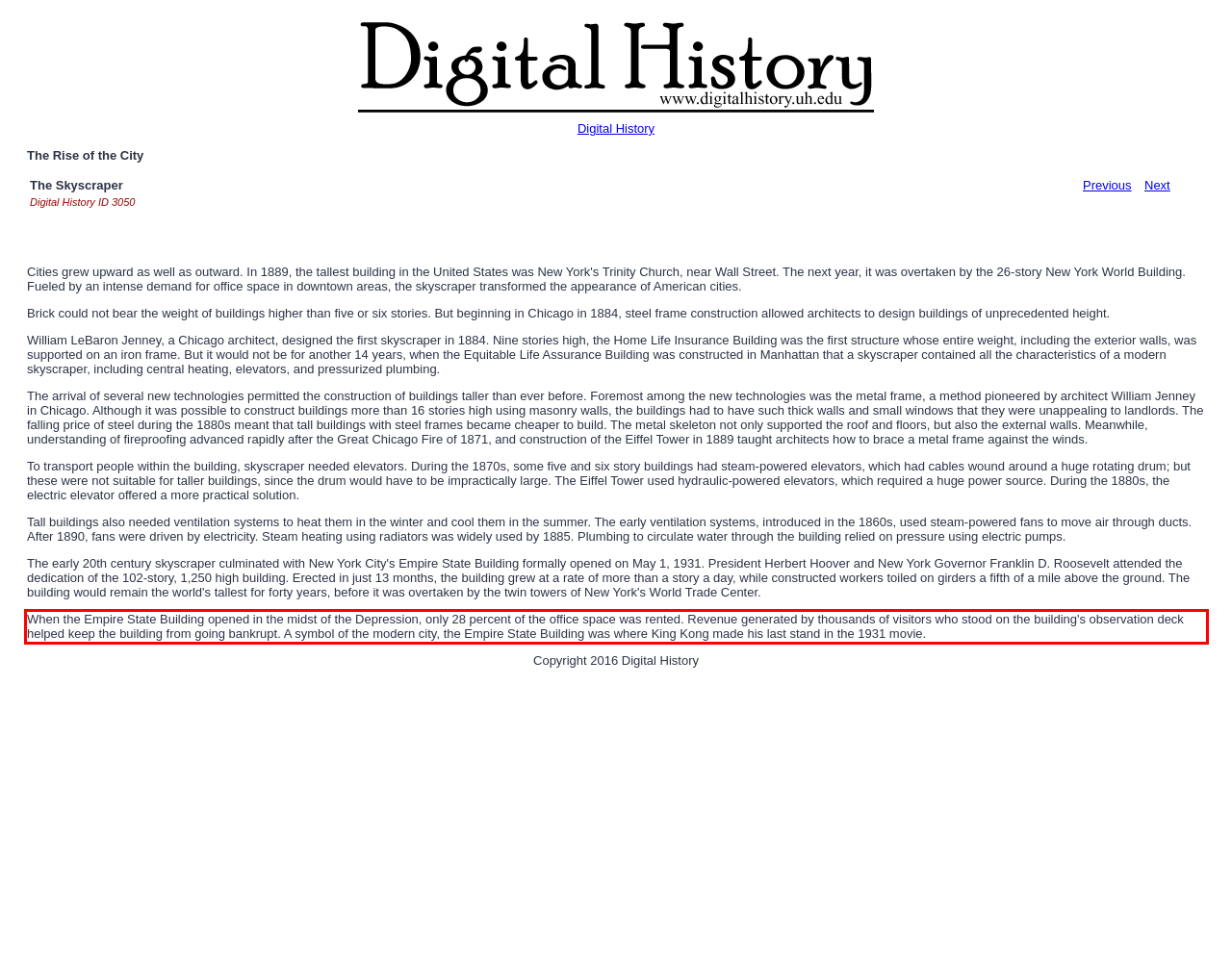You have a screenshot of a webpage with a red bounding box. Use OCR to generate the text contained within this red rectangle.

When the Empire State Building opened in the midst of the Depression, only 28 percent of the office space was rented. Revenue generated by thousands of visitors who stood on the building's observation deck helped keep the building from going bankrupt. A symbol of the modern city, the Empire State Building was where King Kong made his last stand in the 1931 movie.